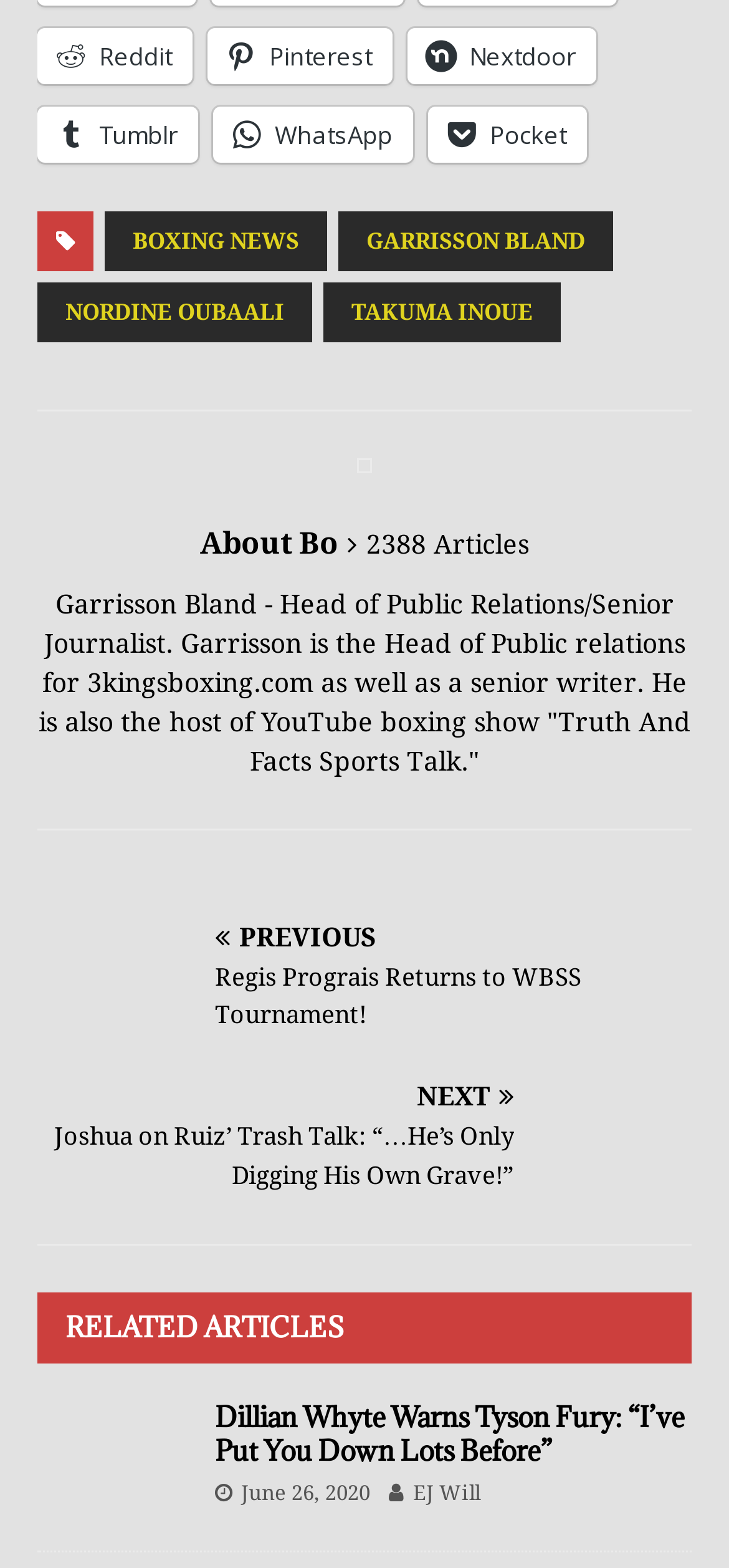Identify the bounding box coordinates of the area that should be clicked in order to complete the given instruction: "Click on the 'About Lonely Planet' link". The bounding box coordinates should be four float numbers between 0 and 1, i.e., [left, top, right, bottom].

None